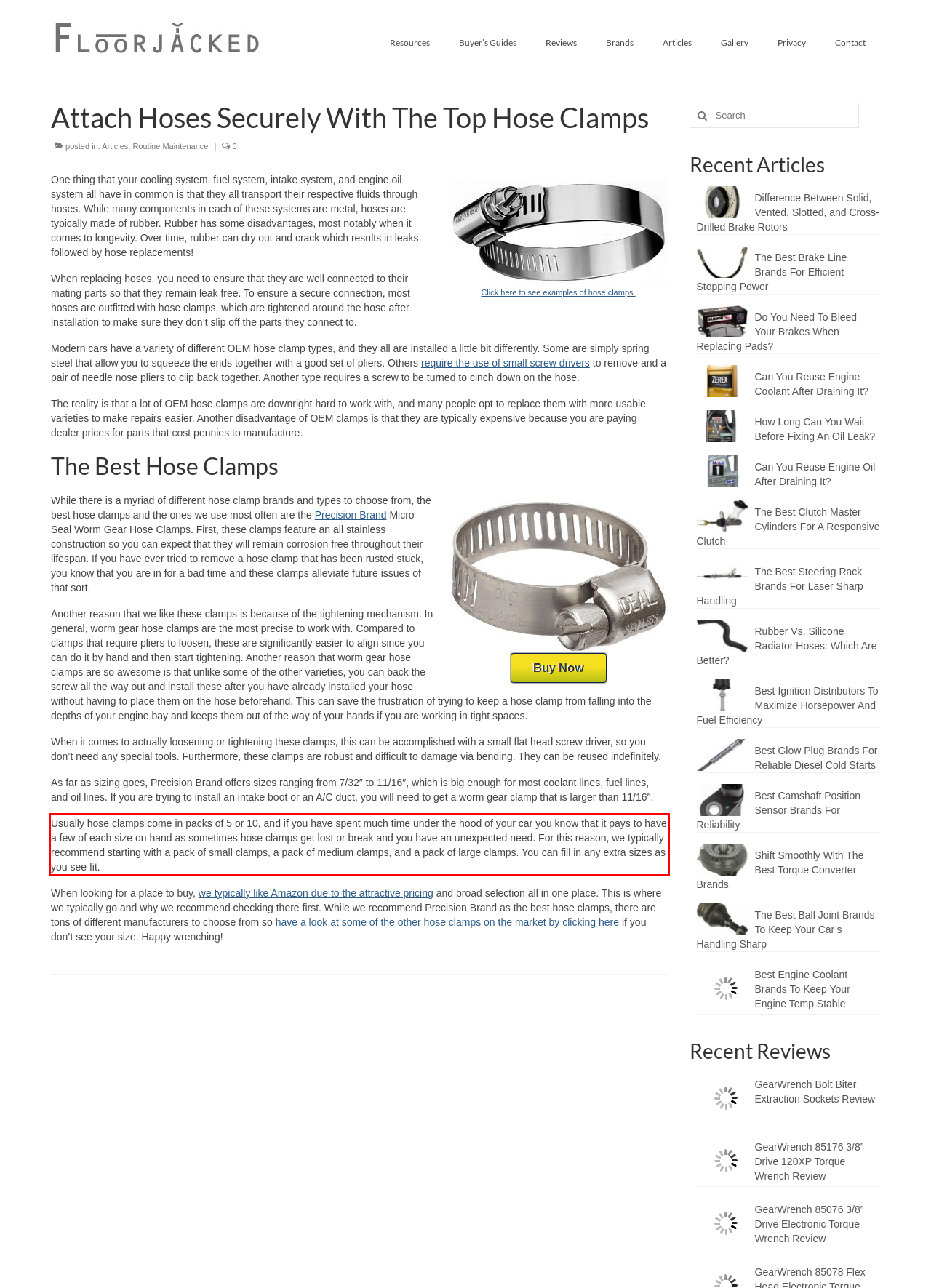Analyze the webpage screenshot and use OCR to recognize the text content in the red bounding box.

Usually hose clamps come in packs of 5 or 10, and if you have spent much time under the hood of your car you know that it pays to have a few of each size on hand as sometimes hose clamps get lost or break and you have an unexpected need. For this reason, we typically recommend starting with a pack of small clamps, a pack of medium clamps, and a pack of large clamps. You can fill in any extra sizes as you see fit.